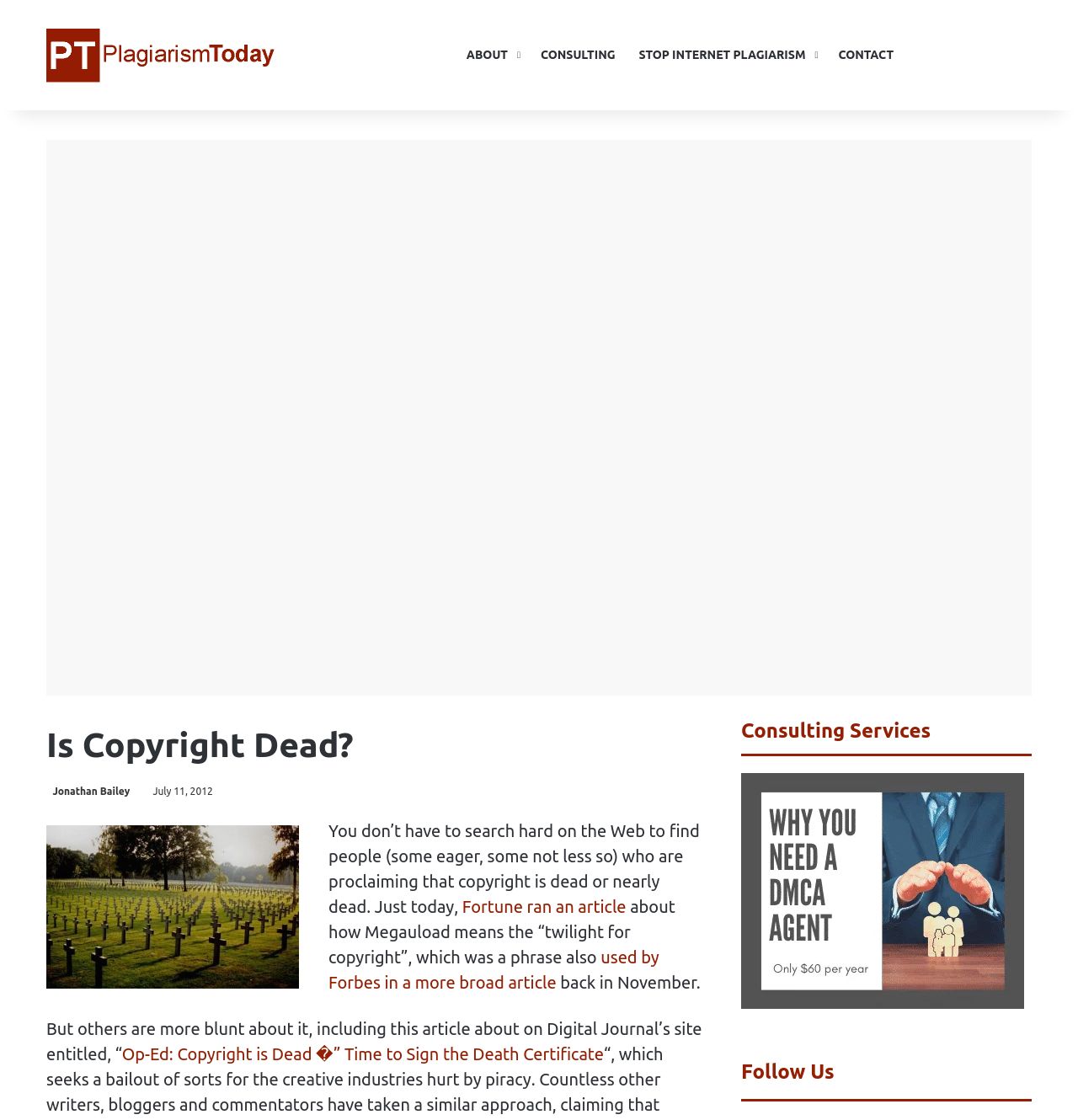Using the information in the image, give a comprehensive answer to the question: 
What is the name of the website?

The name of the website can be found by looking at the top navigation section of the webpage, where the name 'Plagiarism Today' is mentioned as a link.